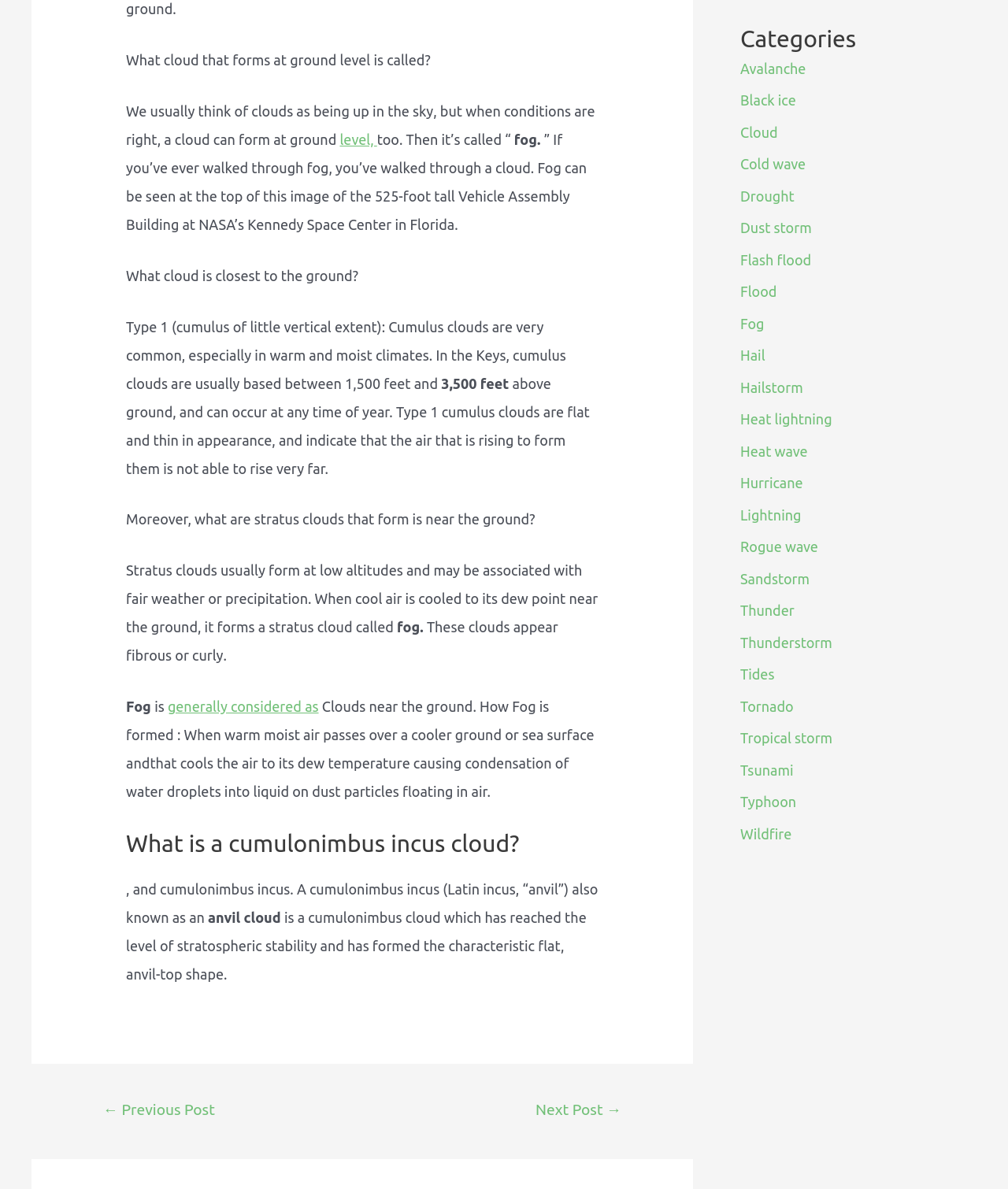Determine the bounding box coordinates for the clickable element required to fulfill the instruction: "Click on 'Posts'". Provide the coordinates as four float numbers between 0 and 1, i.e., [left, top, right, bottom].

[0.031, 0.895, 0.688, 0.951]